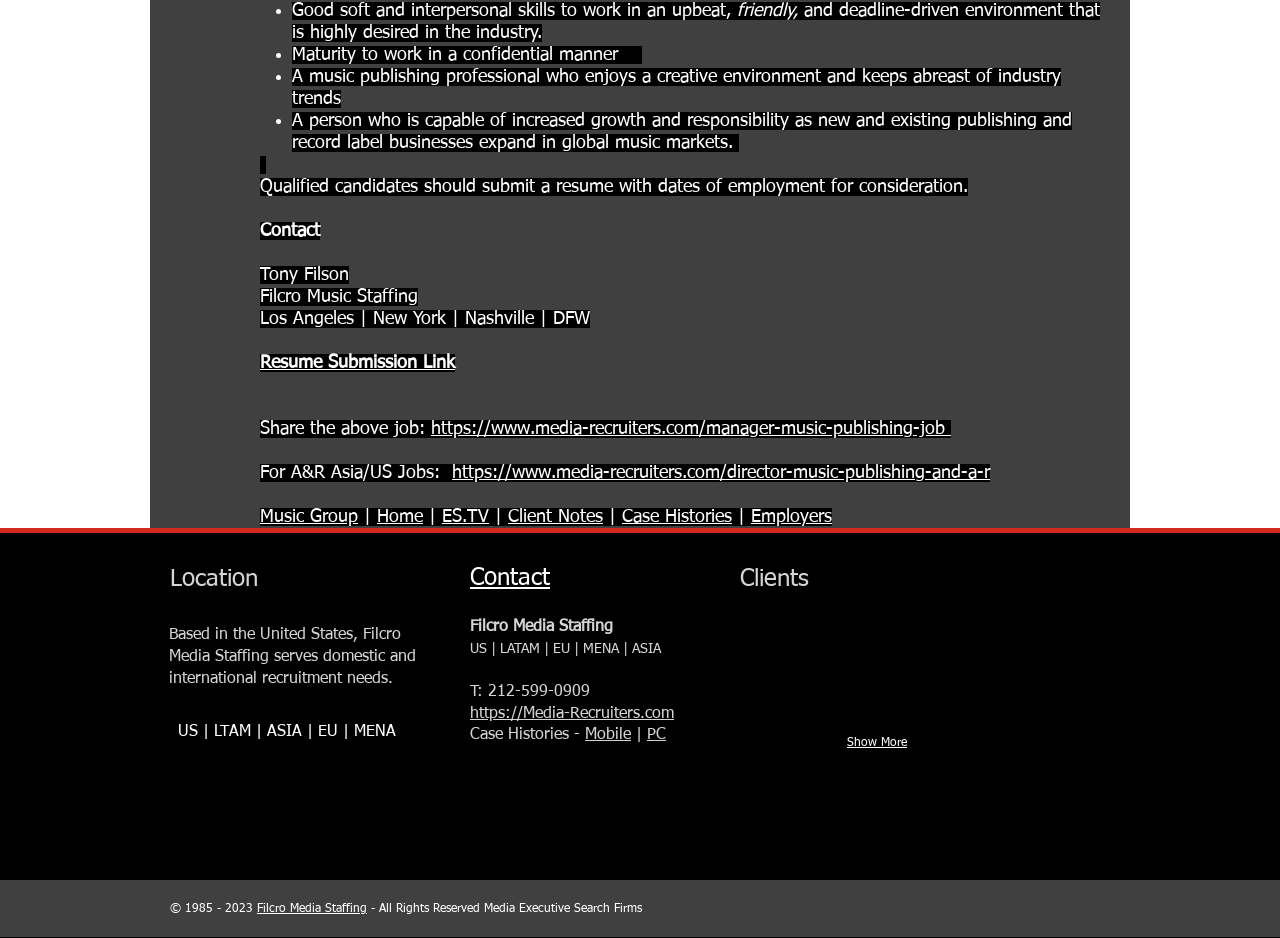Refer to the image and offer a detailed explanation in response to the question: Where is Filcro Media Staffing based?

The webpage mentions 'Based in the United States, Filcro Media Staffing serves domestic and international recruitment needs.' Therefore, the answer is 'United States'.